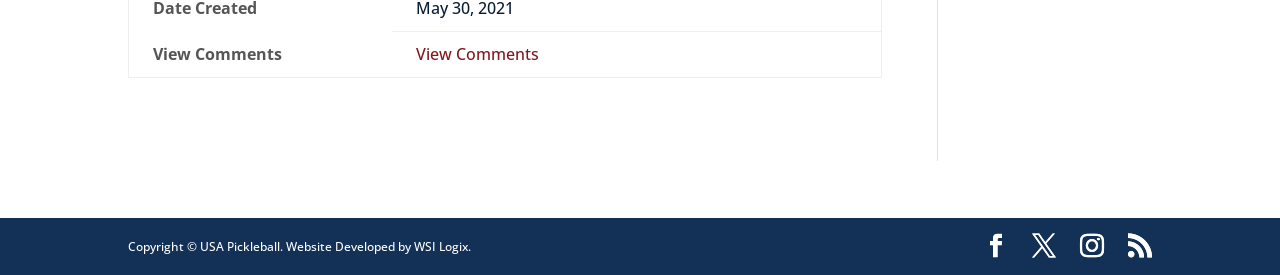Locate the bounding box coordinates of the element I should click to achieve the following instruction: "View comments".

[0.325, 0.156, 0.421, 0.236]